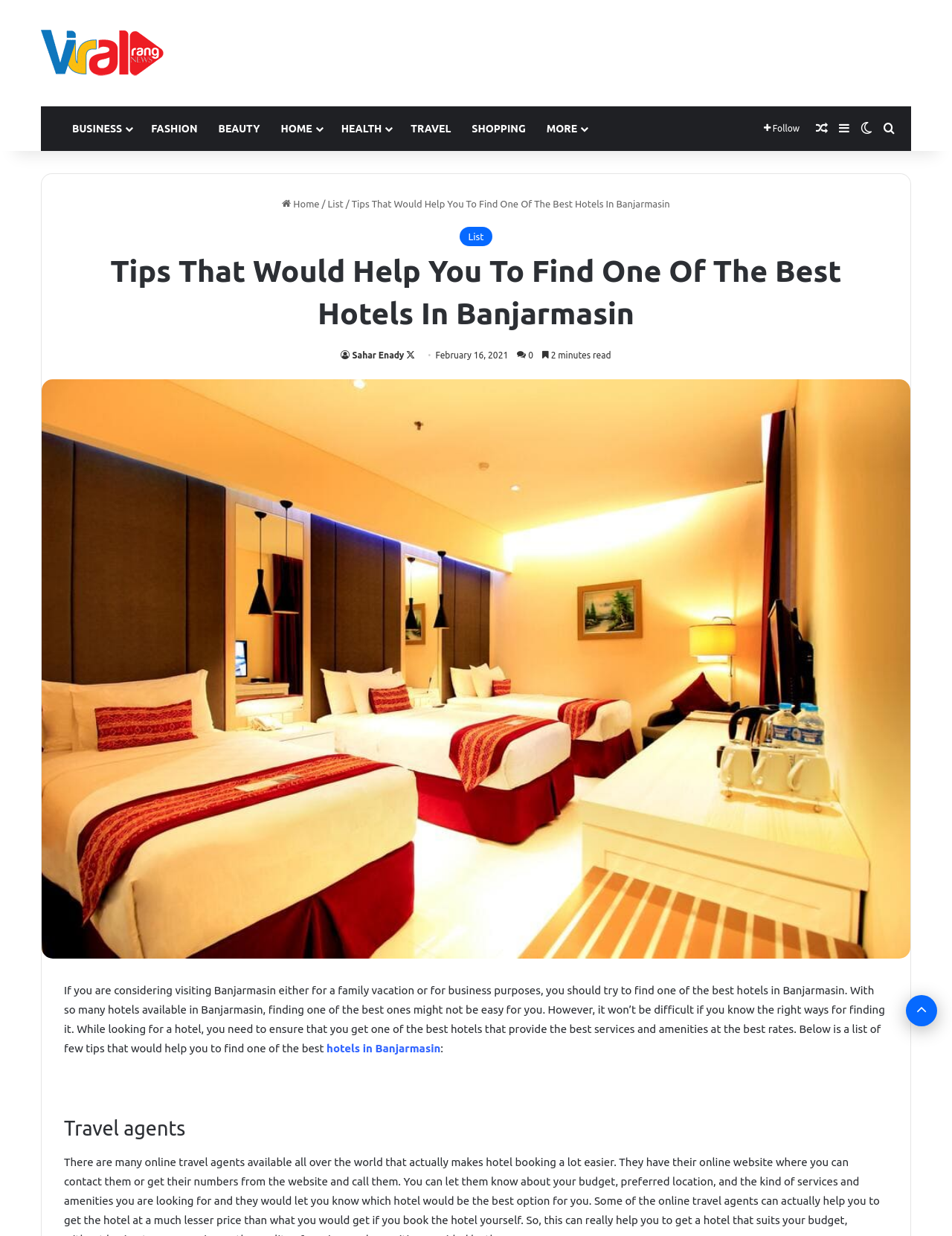What is the date the article was published?
Look at the image and respond with a one-word or short-phrase answer.

February 16, 2021